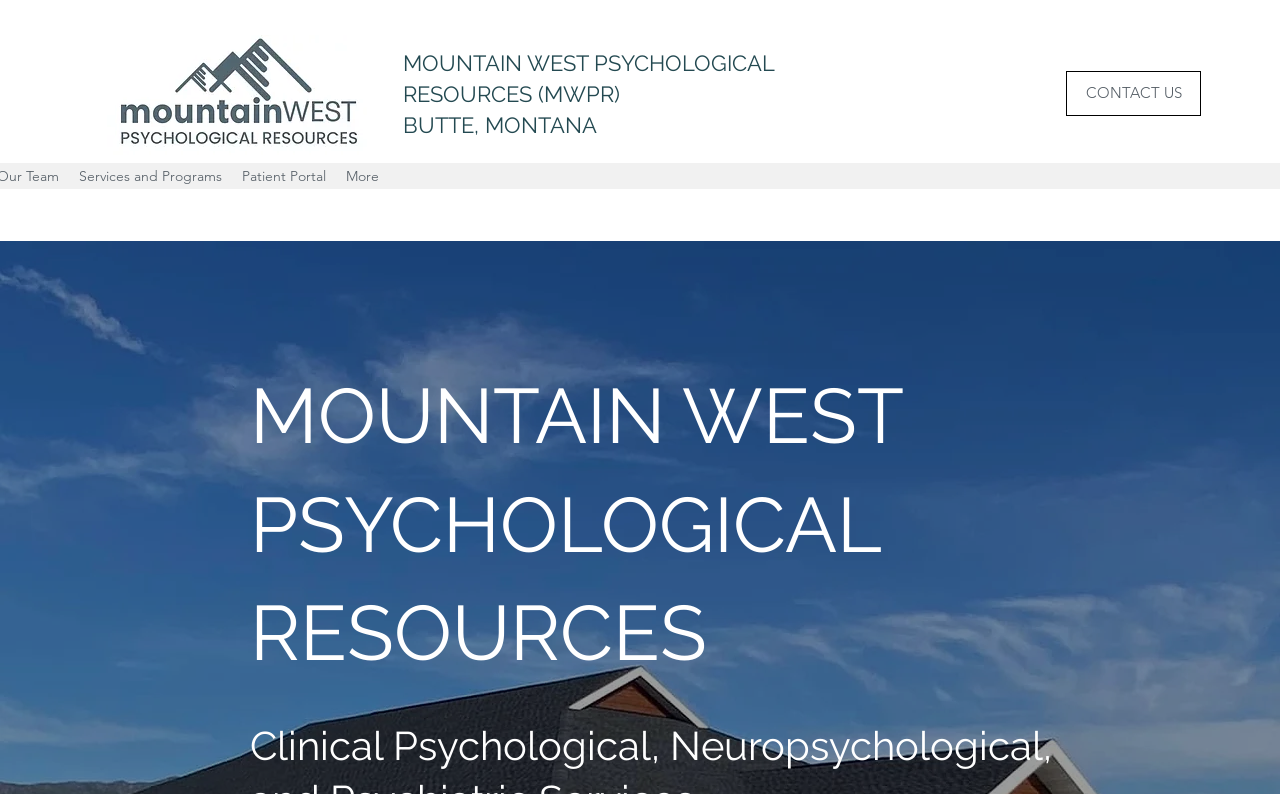What is the purpose of the 'CONTACT US' link?
Could you please answer the question thoroughly and with as much detail as possible?

The 'CONTACT US' link is likely intended for users to get in touch with the organization, possibly to inquire about their services or to request more information.